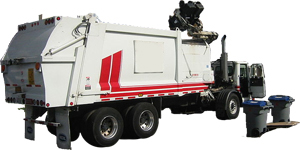Please respond in a single word or phrase: 
What is the purpose of the garbage bins?

Curbside trash collection